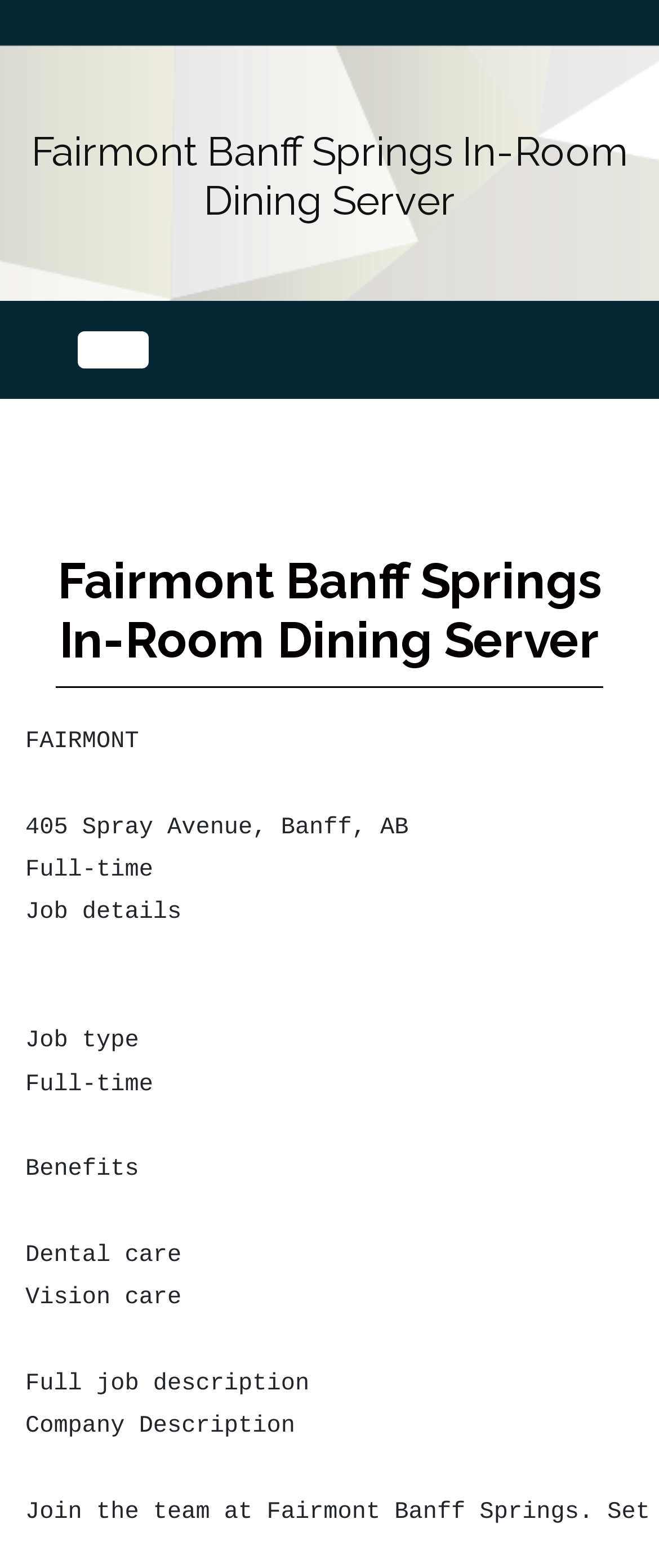Please extract the title of the webpage.

Fairmont Banff Springs In-Room Dining Server